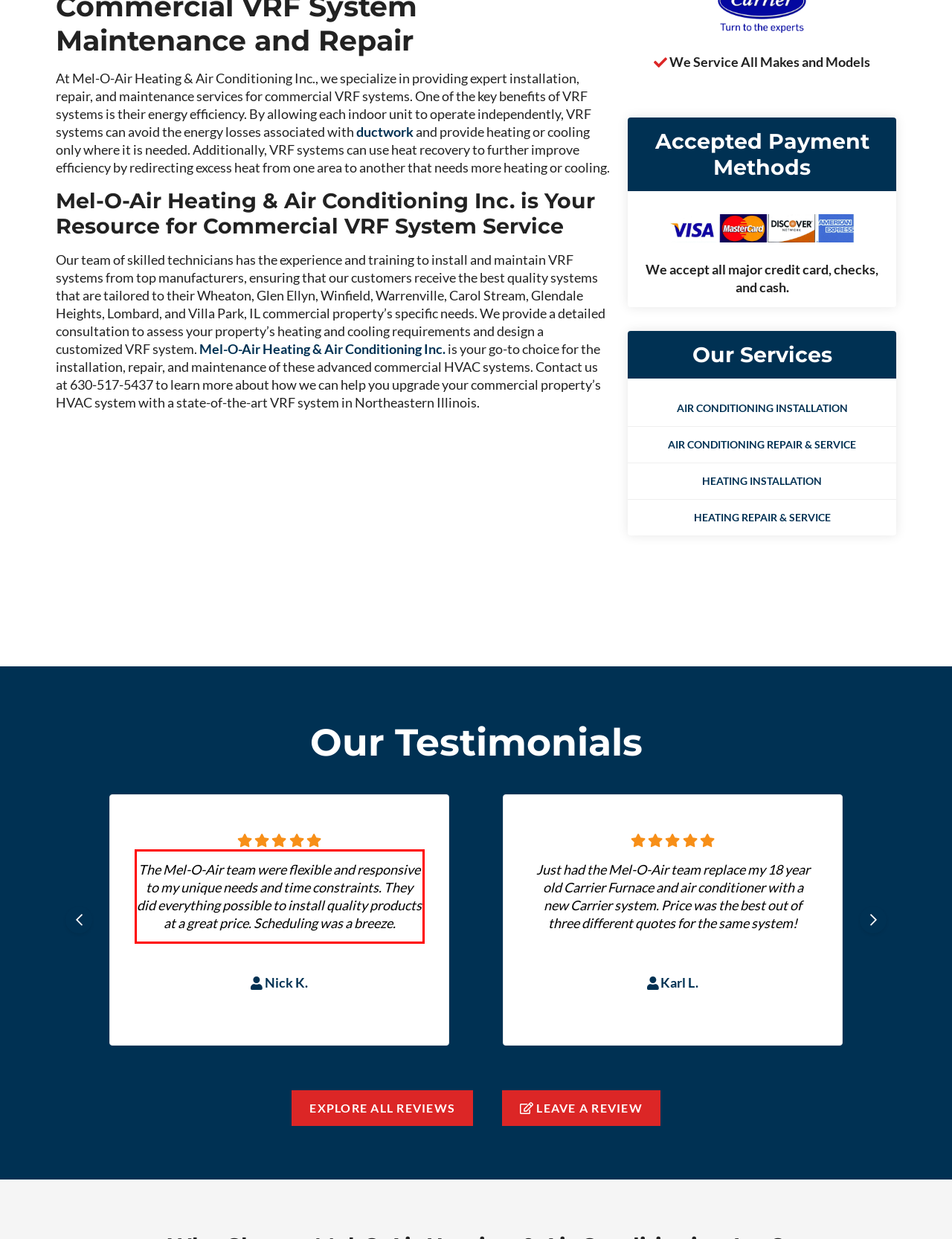Examine the webpage screenshot and use OCR to recognize and output the text within the red bounding box.

Mel-O-Air Heating and Air Conditioning is awesome. Stacy the office manager is so helpful all along the process. The installers arrived on time and did a fantastic job installing our new HVAC system.